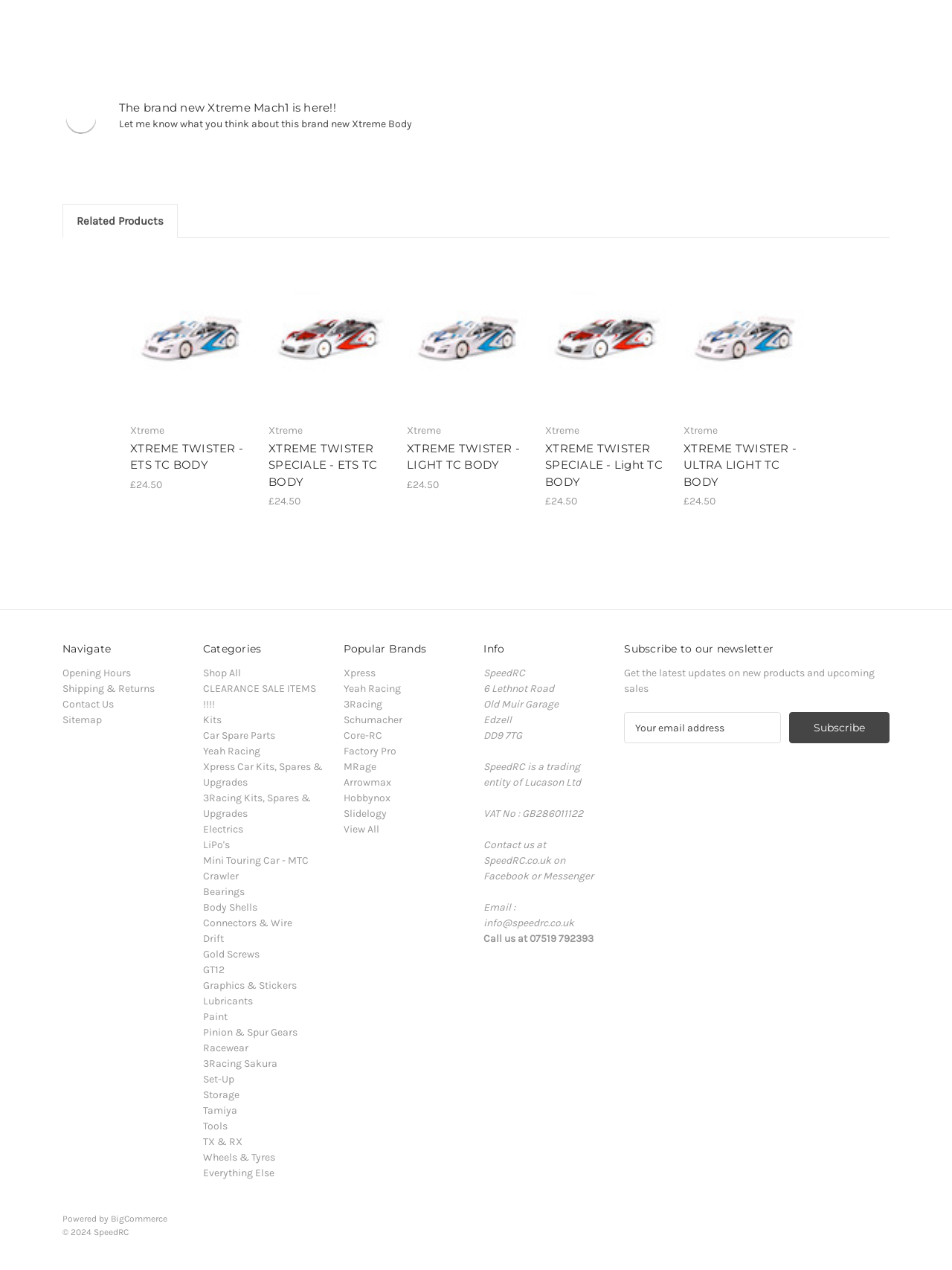Can you find the bounding box coordinates for the element that needs to be clicked to execute this instruction: "Download on the App Store"? The coordinates should be given as four float numbers between 0 and 1, i.e., [left, top, right, bottom].

None